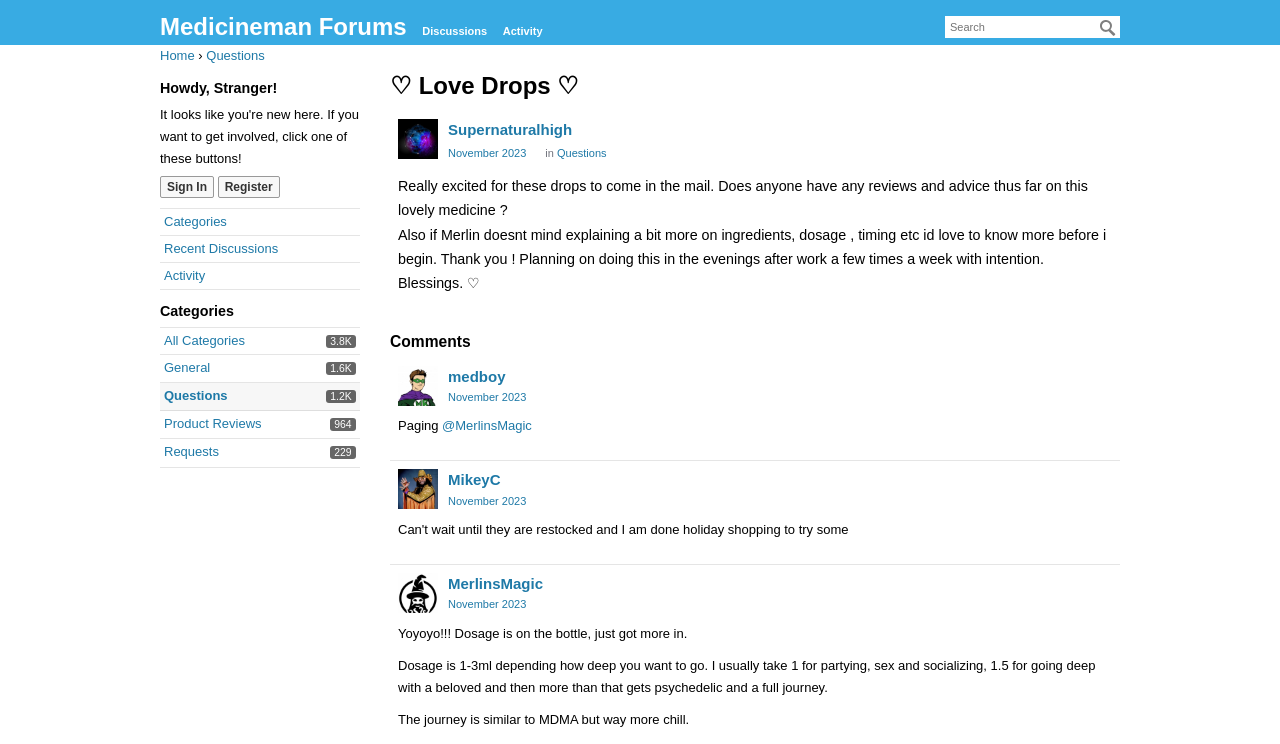Show the bounding box coordinates of the region that should be clicked to follow the instruction: "View recent discussions."

[0.128, 0.324, 0.217, 0.344]